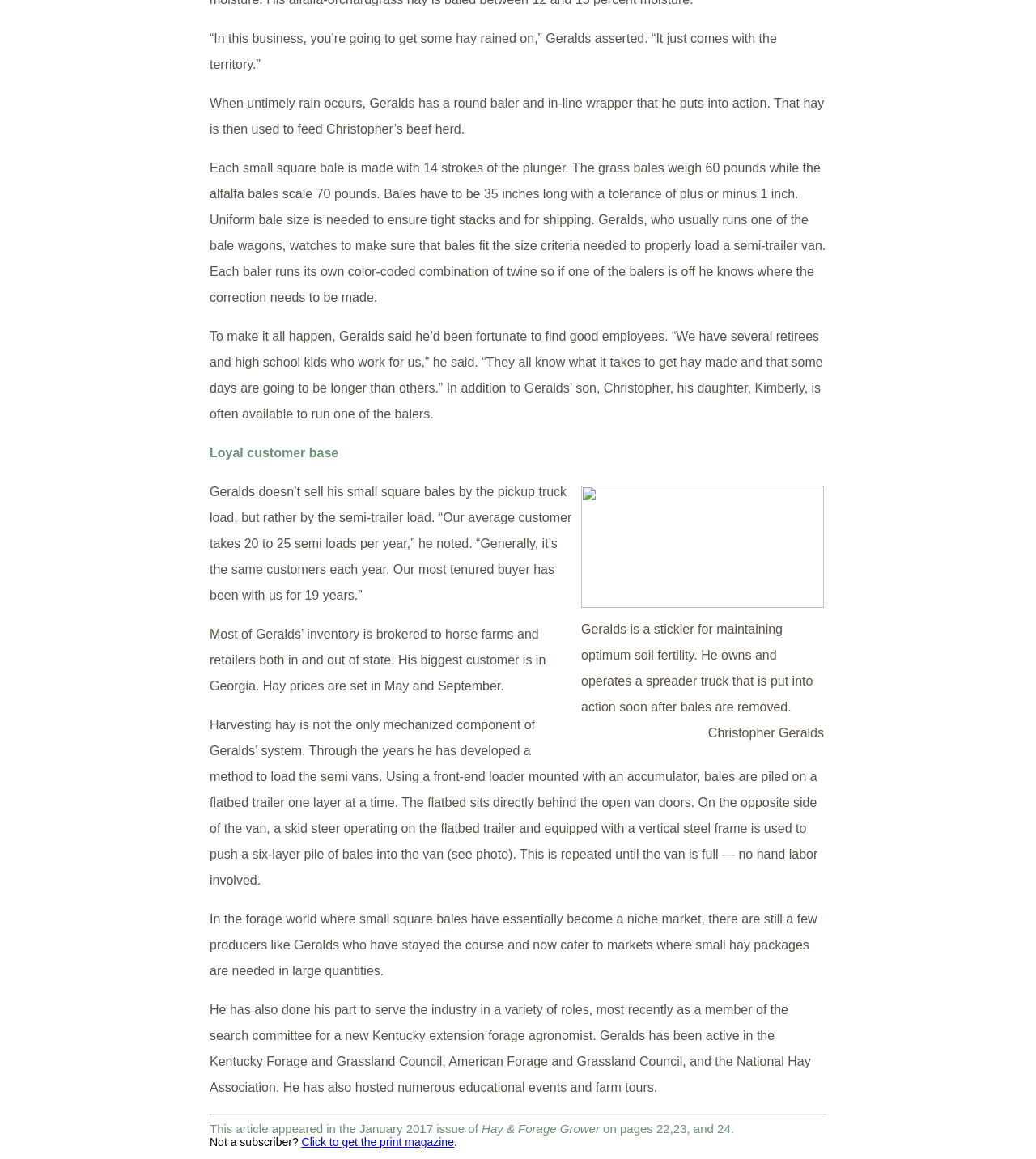Provide your answer in a single word or phrase: 
How many semi-trailer loads does the average customer take per year?

20 to 25